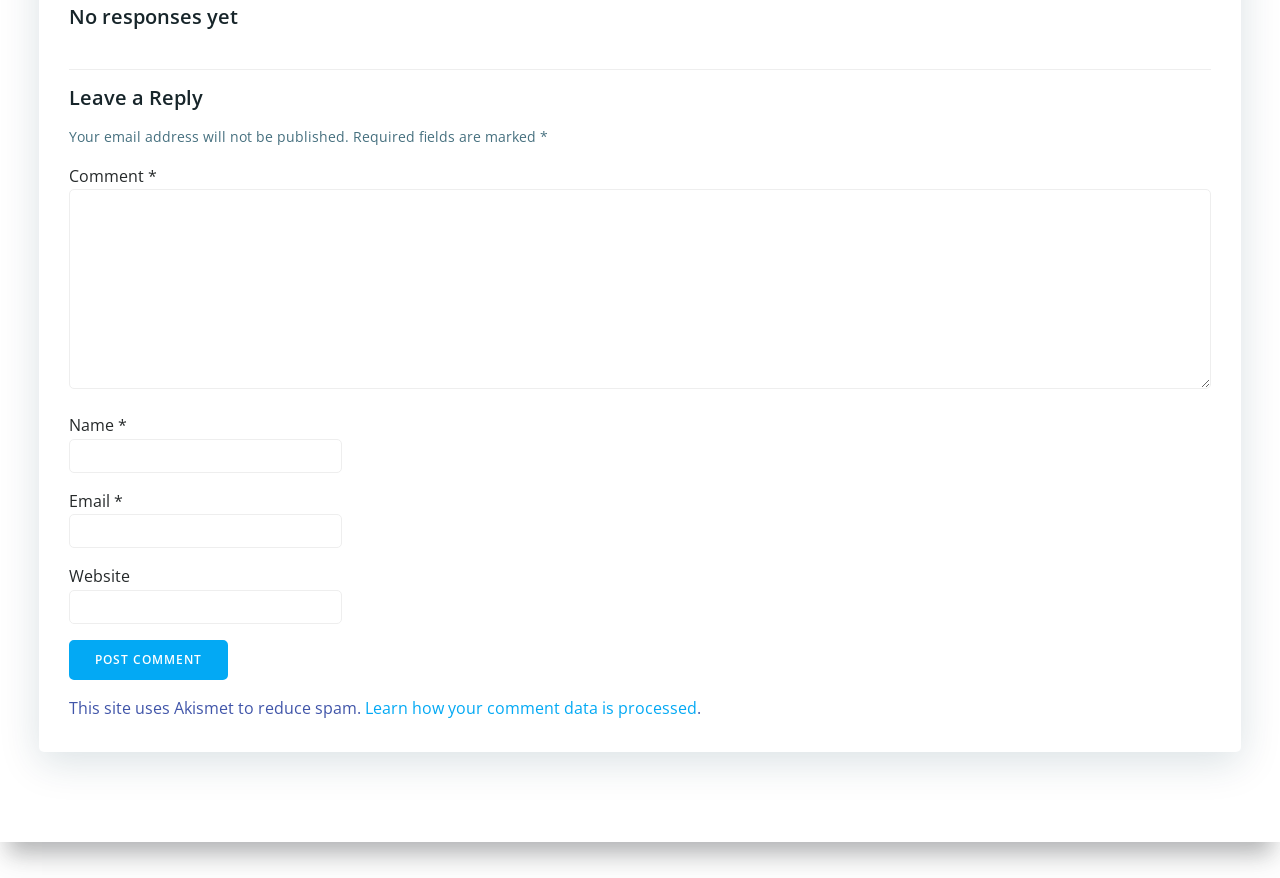Answer this question in one word or a short phrase: What happens to comment data on this website?

Processed